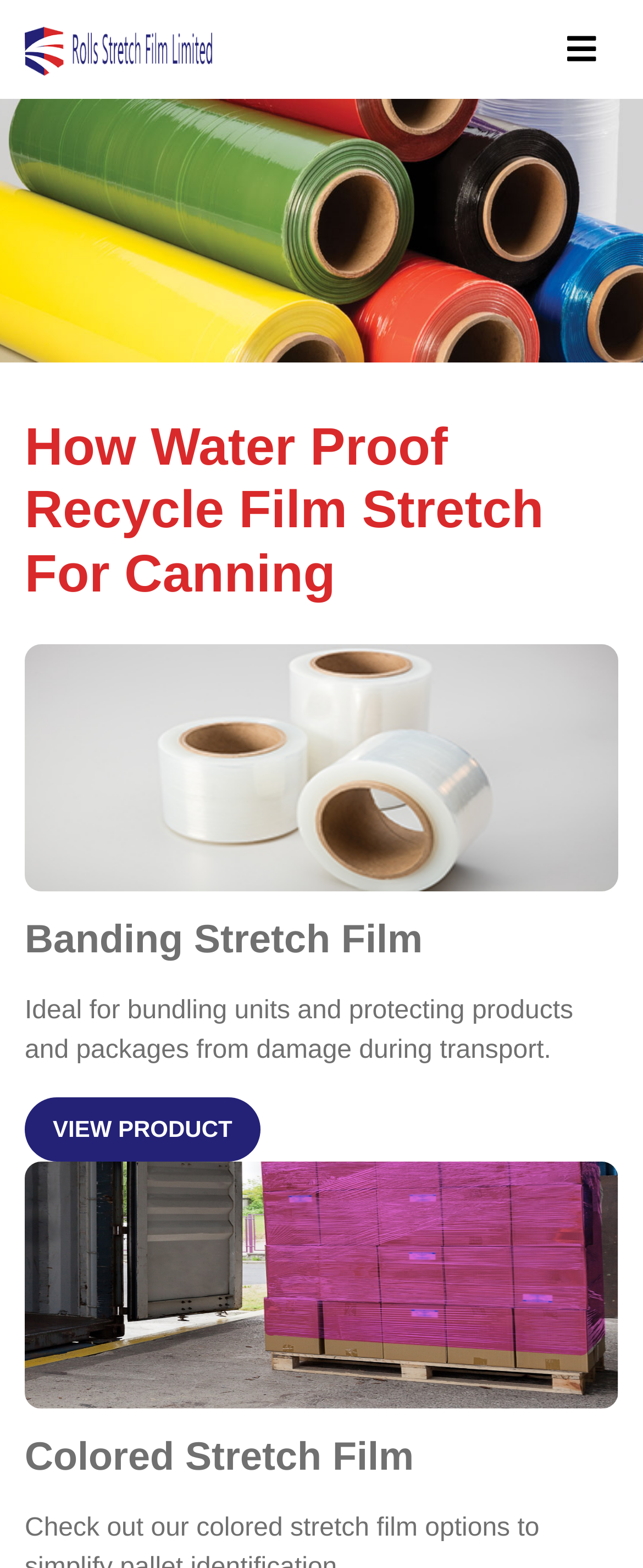Provide the bounding box coordinates for the UI element described in this sentence: "aria-label="Toggle Navigation"". The coordinates should be four float values between 0 and 1, i.e., [left, top, right, bottom].

[0.849, 0.015, 0.962, 0.048]